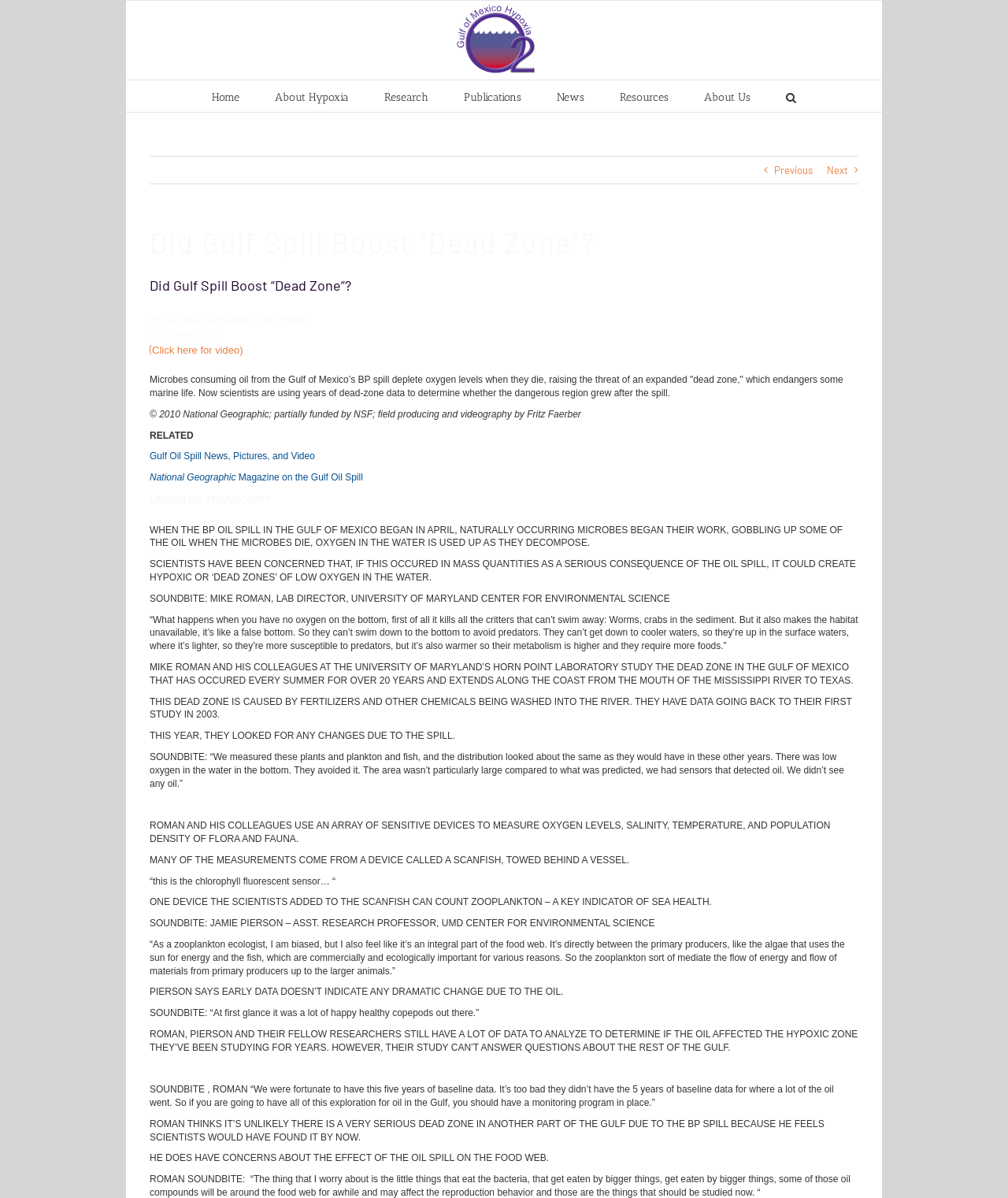Review the image closely and give a comprehensive answer to the question: What is the concern of Mike Roman about the oil spill?

Mike Roman, a researcher, is concerned about the effect of the oil spill on the food web in the Gulf of Mexico. He thinks that the oil spill could have a significant impact on the food chain, even if it does not create a large 'dead zone'.